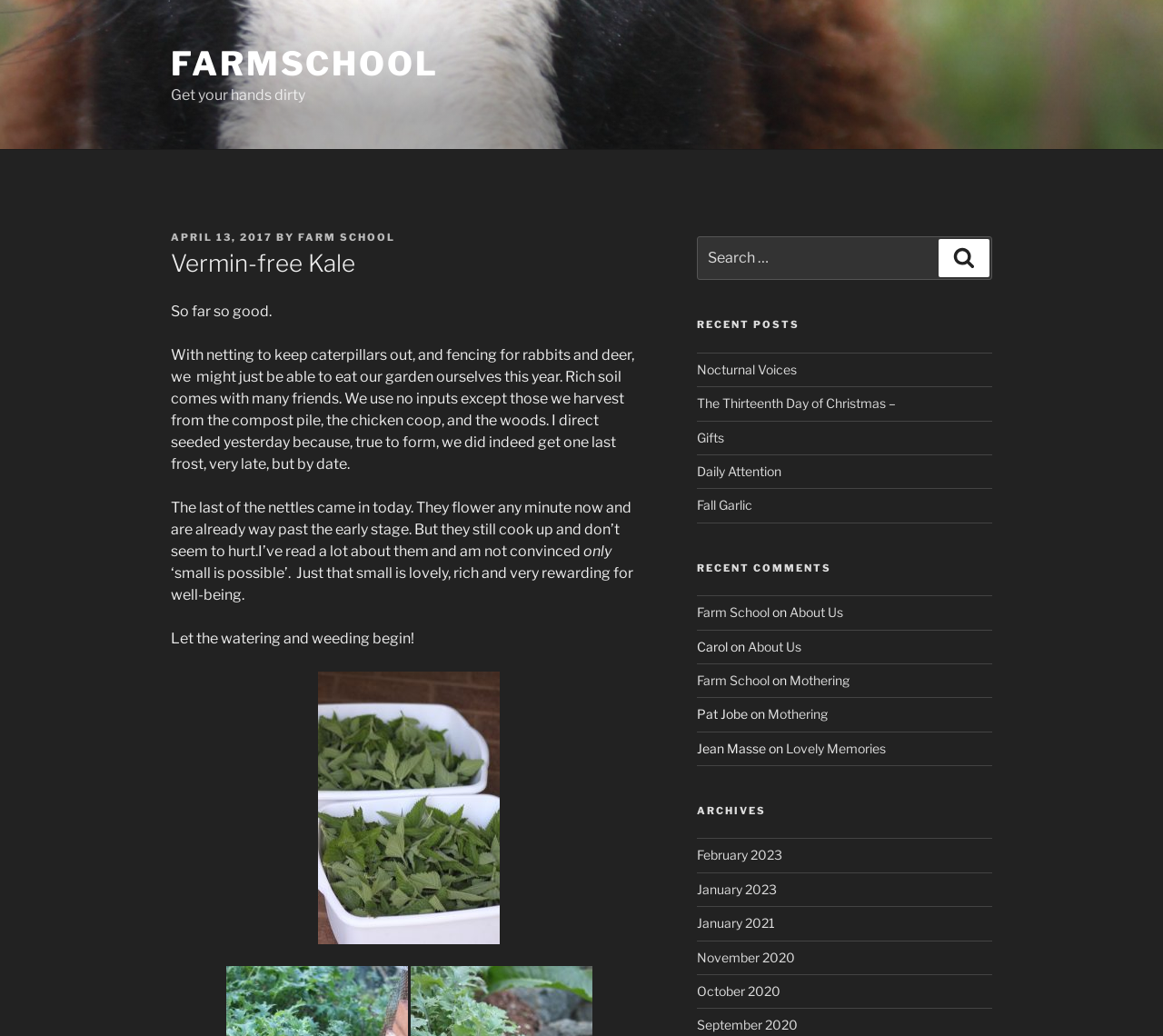Find the bounding box coordinates for the area you need to click to carry out the instruction: "Search for something". The coordinates should be four float numbers between 0 and 1, indicated as [left, top, right, bottom].

[0.599, 0.228, 0.853, 0.271]